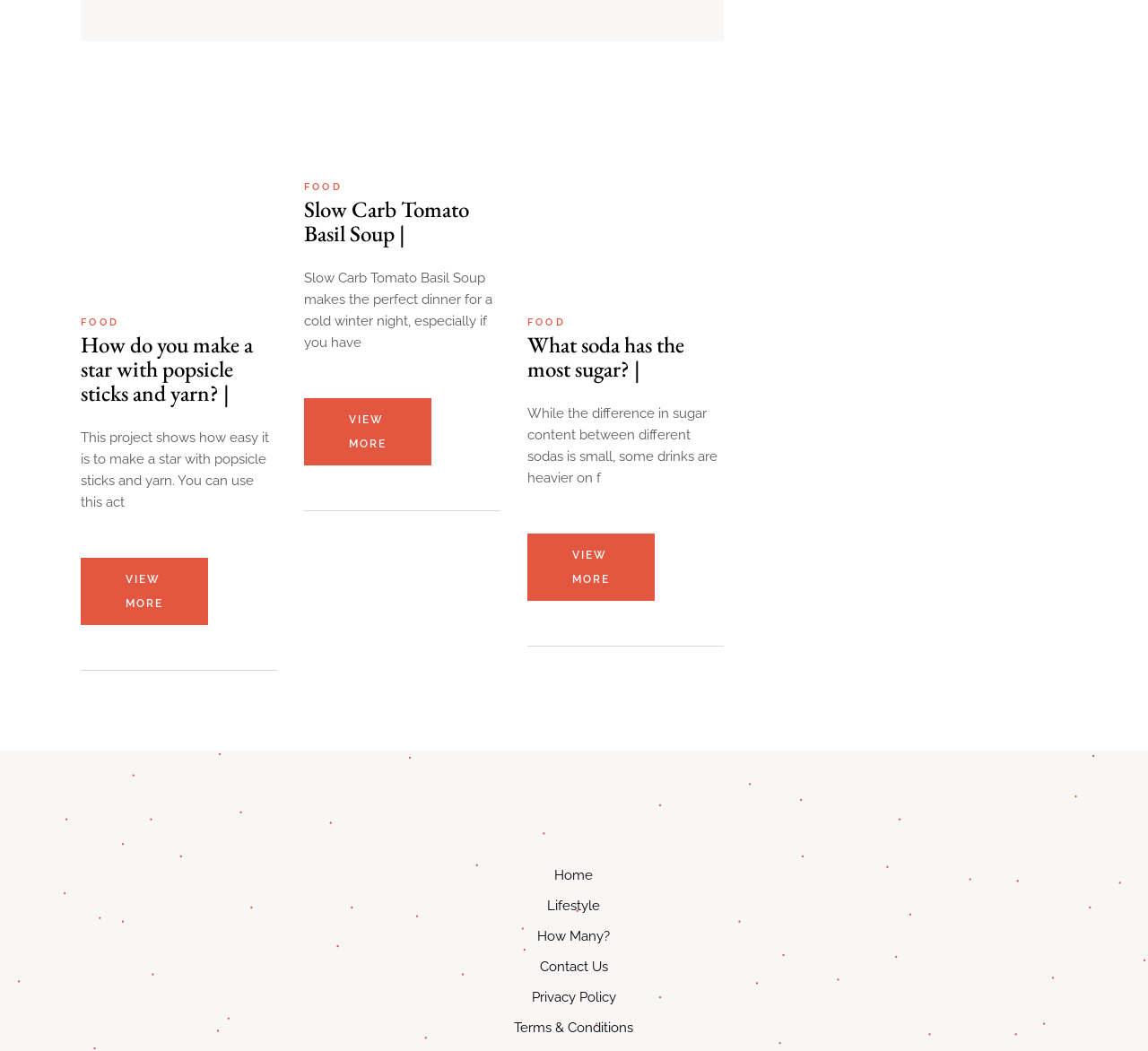Find the bounding box coordinates of the UI element according to this description: "View More".

[0.459, 0.635, 0.57, 0.7]